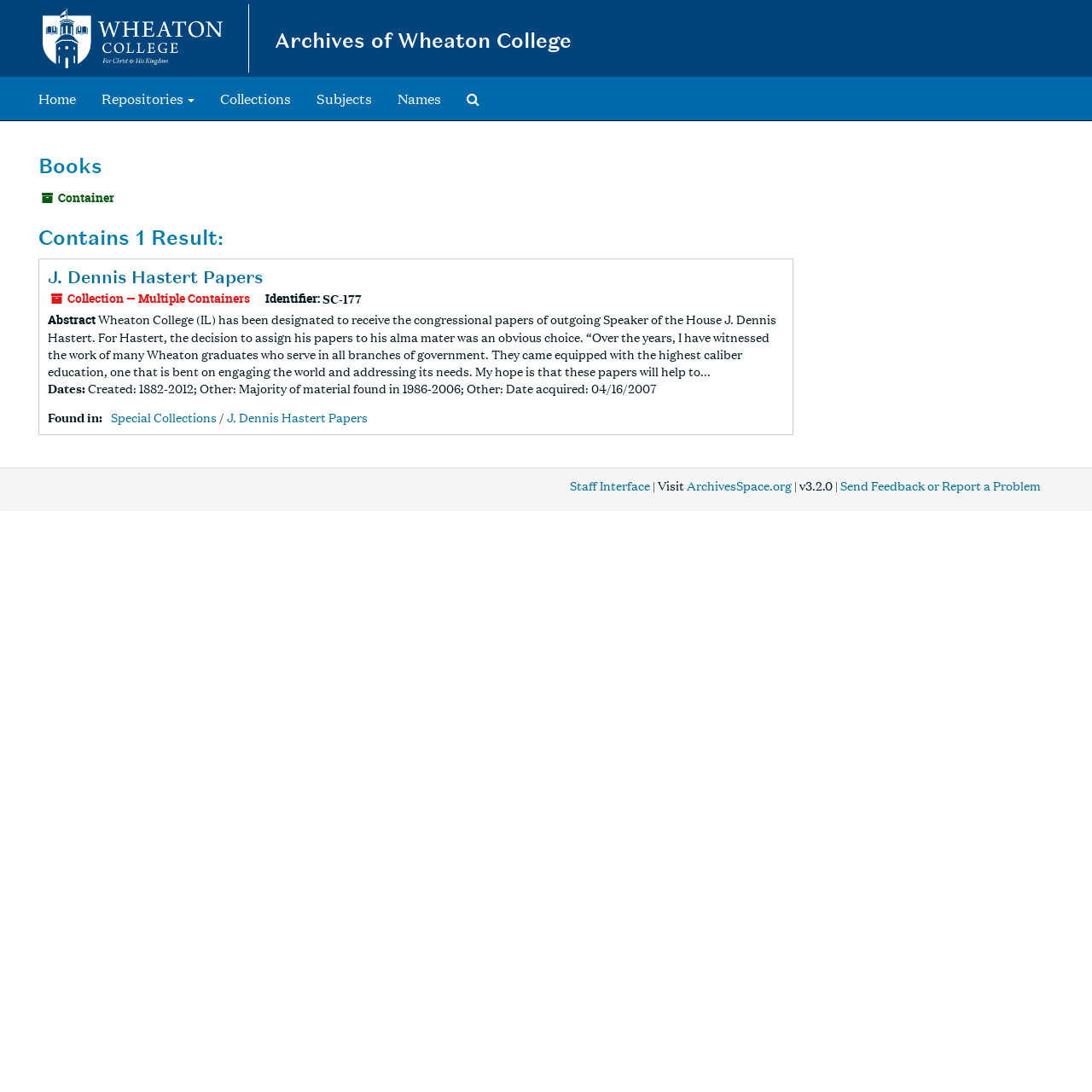Please determine the bounding box coordinates for the UI element described here. Use the format (top-left x, top-left y, bottom-right x, bottom-right y) with values bounded between 0 and 1: Home Return to Homepage

[0.023, 0.071, 0.081, 0.11]